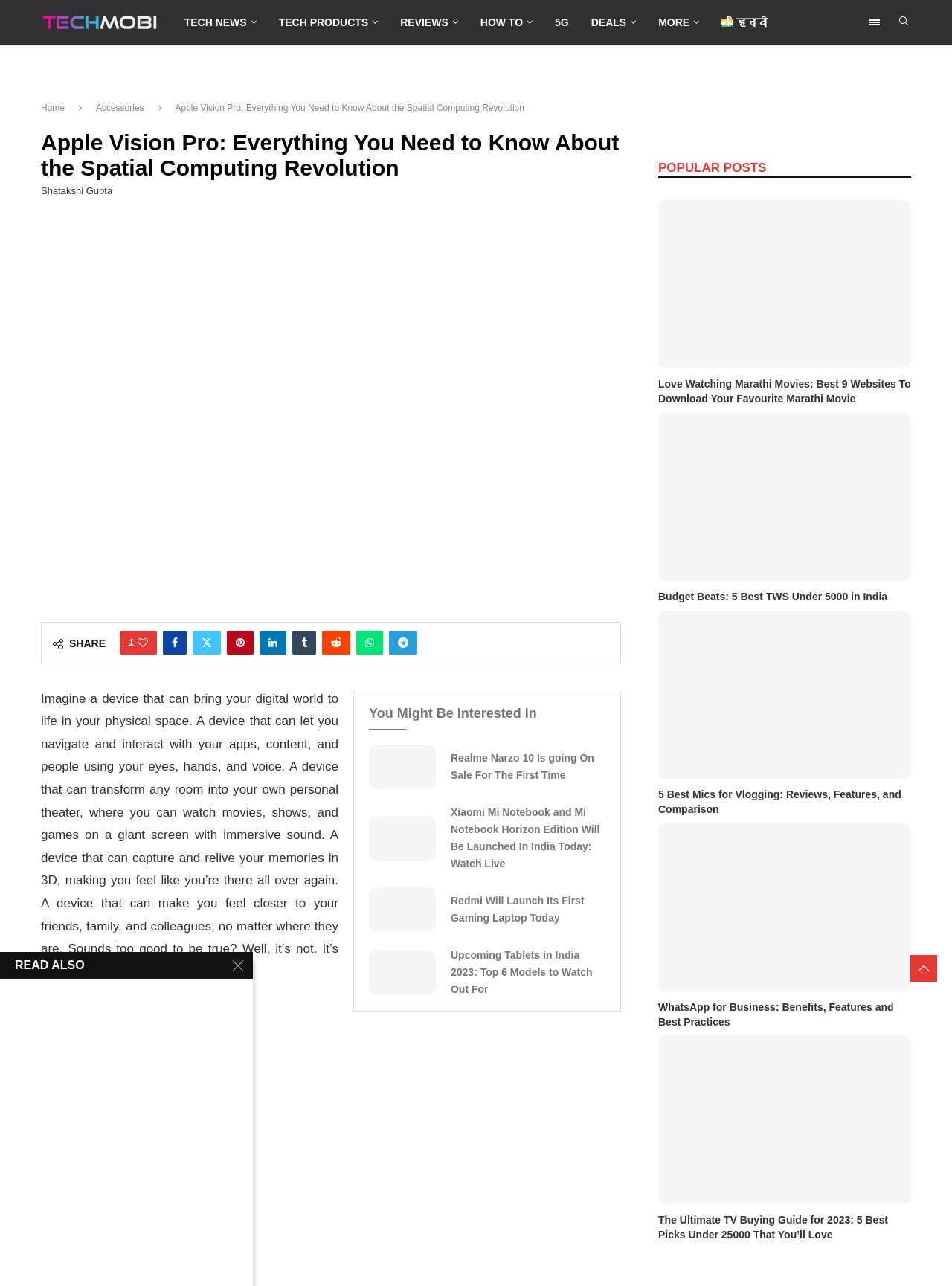Locate the bounding box coordinates of the area where you should click to accomplish the instruction: "Read the article 'Love Watching Marathi Movies: Best 9 Websites To Download Your Favourite Marathi Movie'".

[0.691, 0.155, 0.957, 0.286]